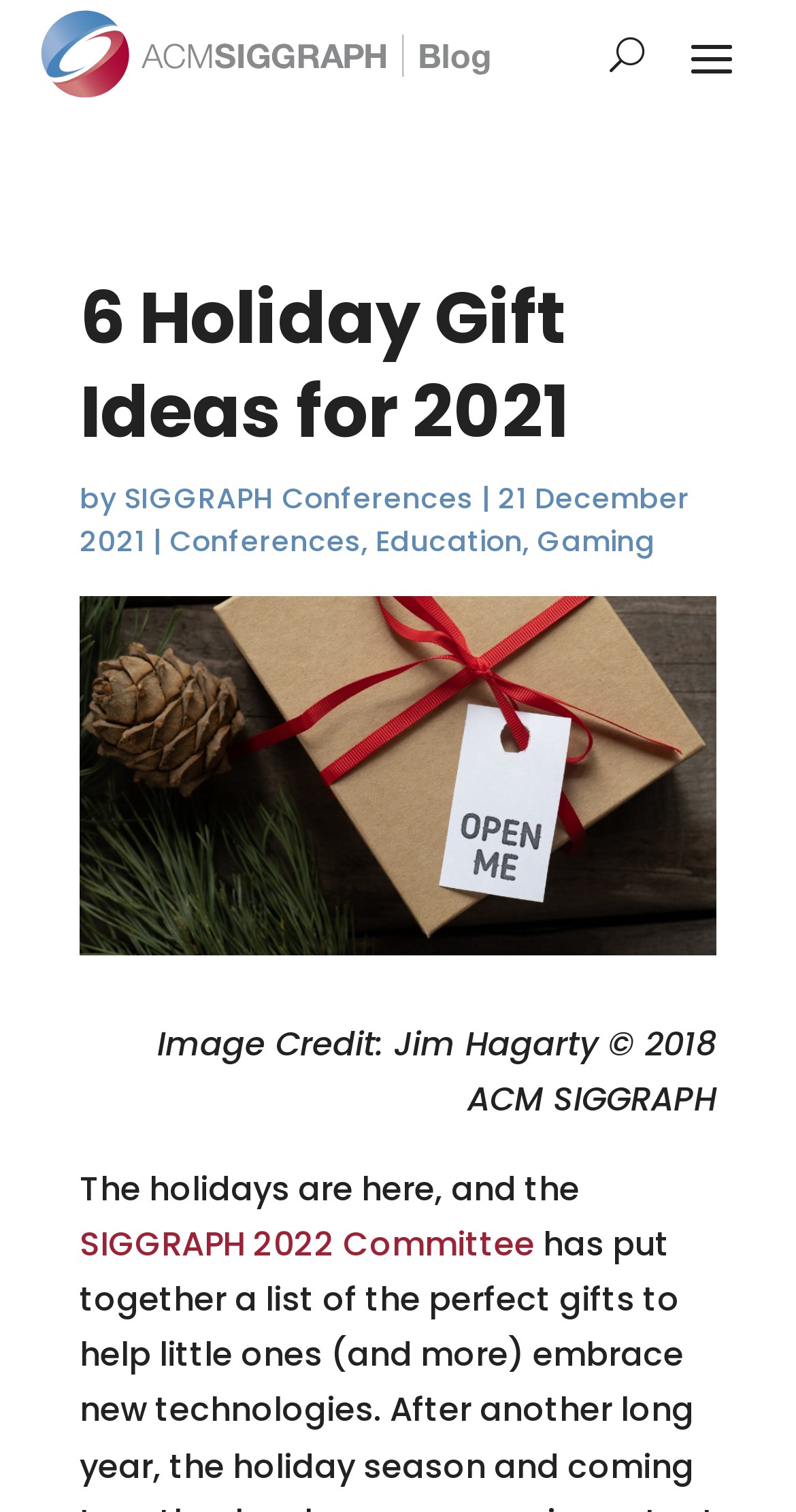What is the date of the blog post?
Please respond to the question with as much detail as possible.

The webpage displays the date '21 December 2021' below the heading, indicating the date the blog post was published.